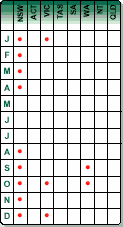Please answer the following question using a single word or phrase: 
How many states are represented in the grid?

8